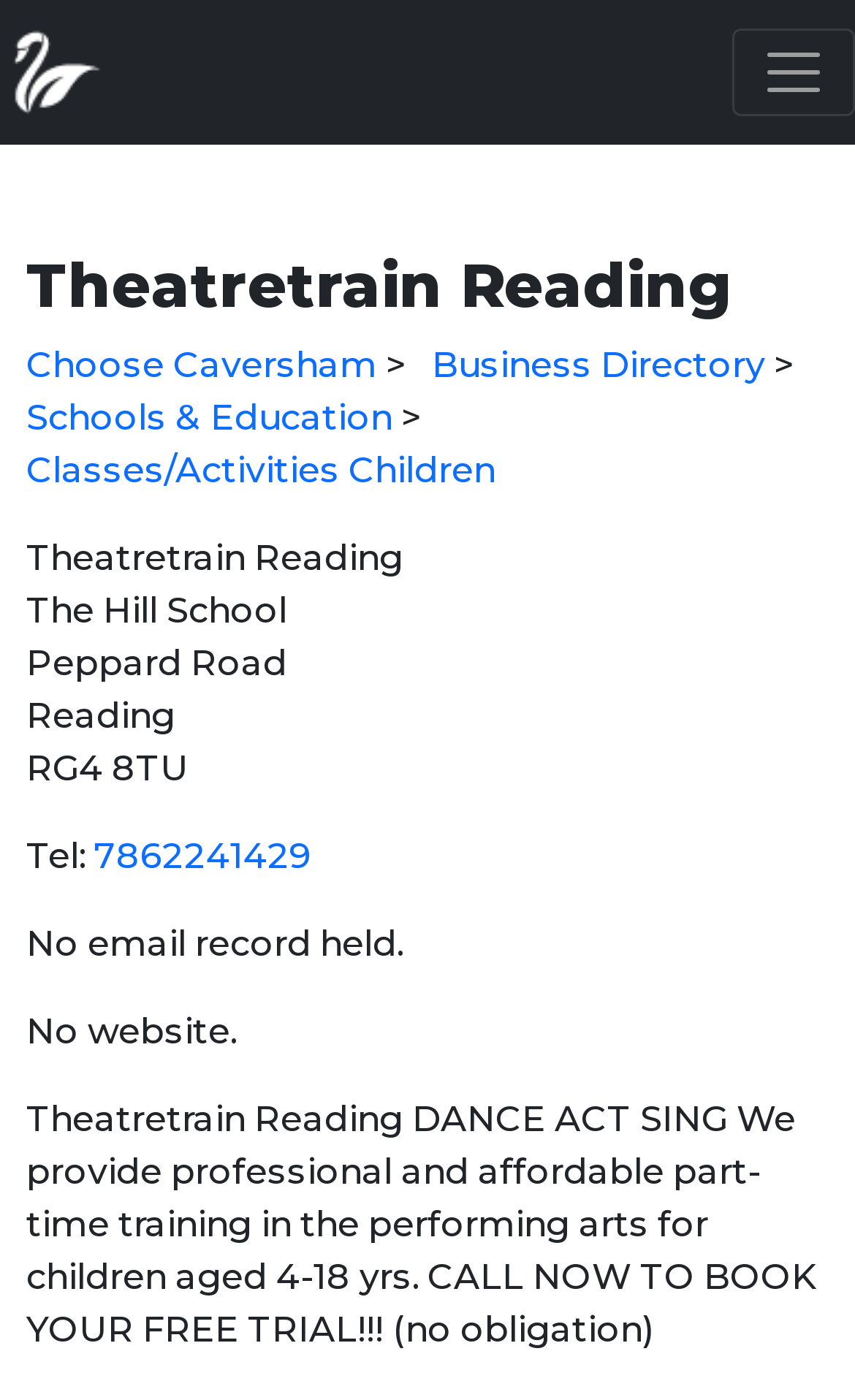What is the phone number of Theatretrain Reading?
Please use the image to provide a one-word or short phrase answer.

7862241429